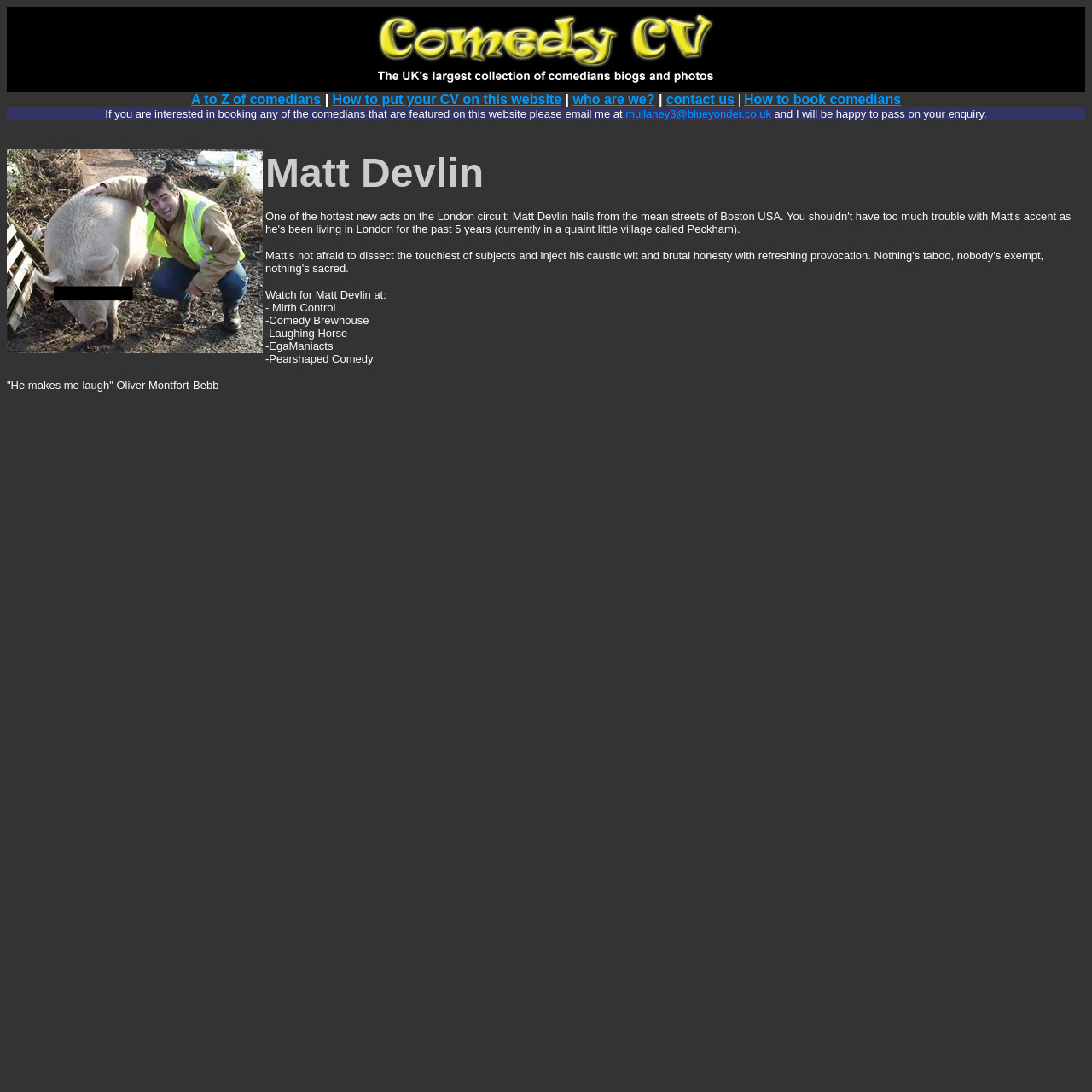Using the webpage screenshot, locate the HTML element that fits the following description and provide its bounding box: "contact us".

[0.61, 0.084, 0.673, 0.098]